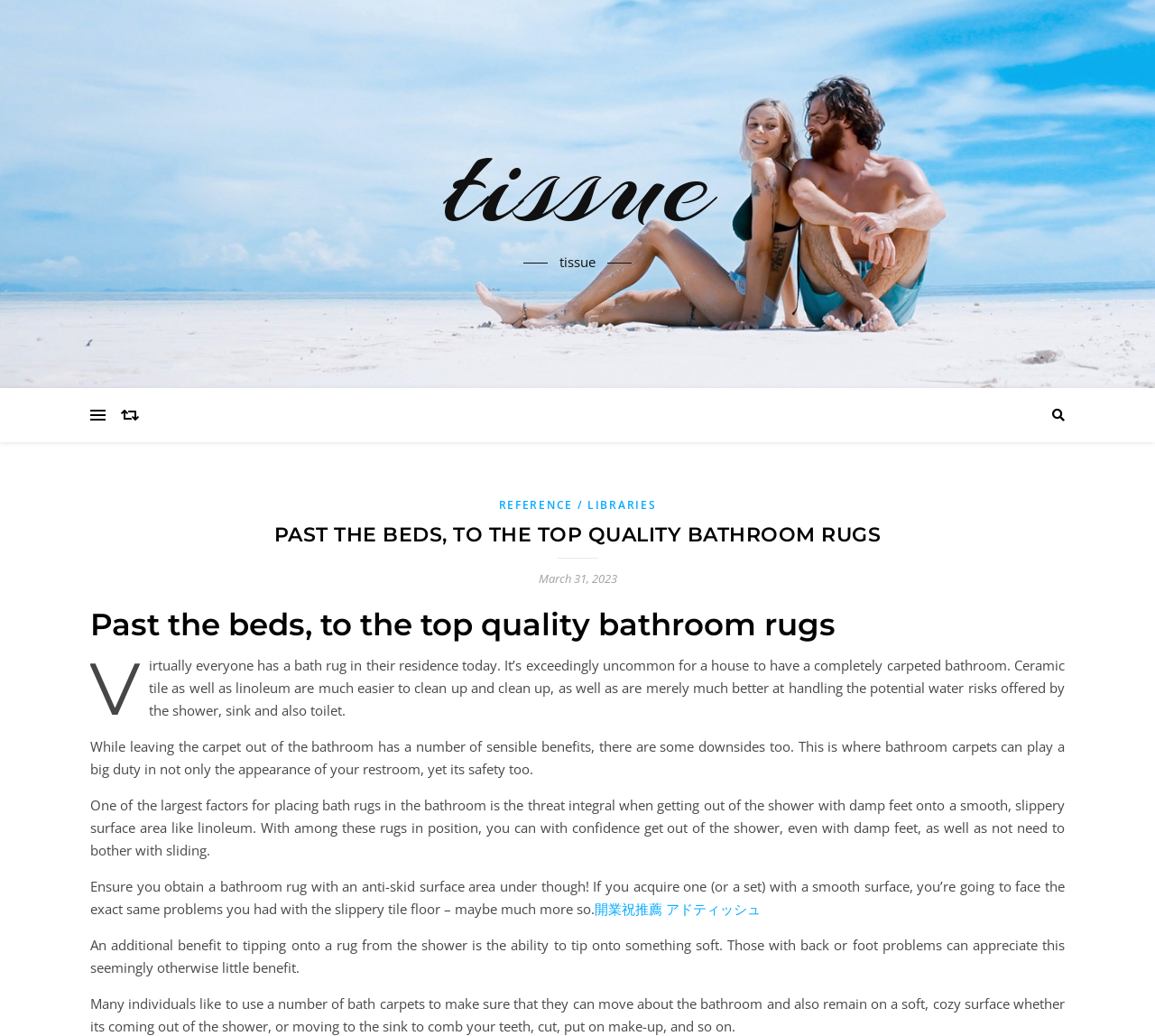Why is it uncommon to have a completely carpeted bathroom?
Using the screenshot, give a one-word or short phrase answer.

Water risks